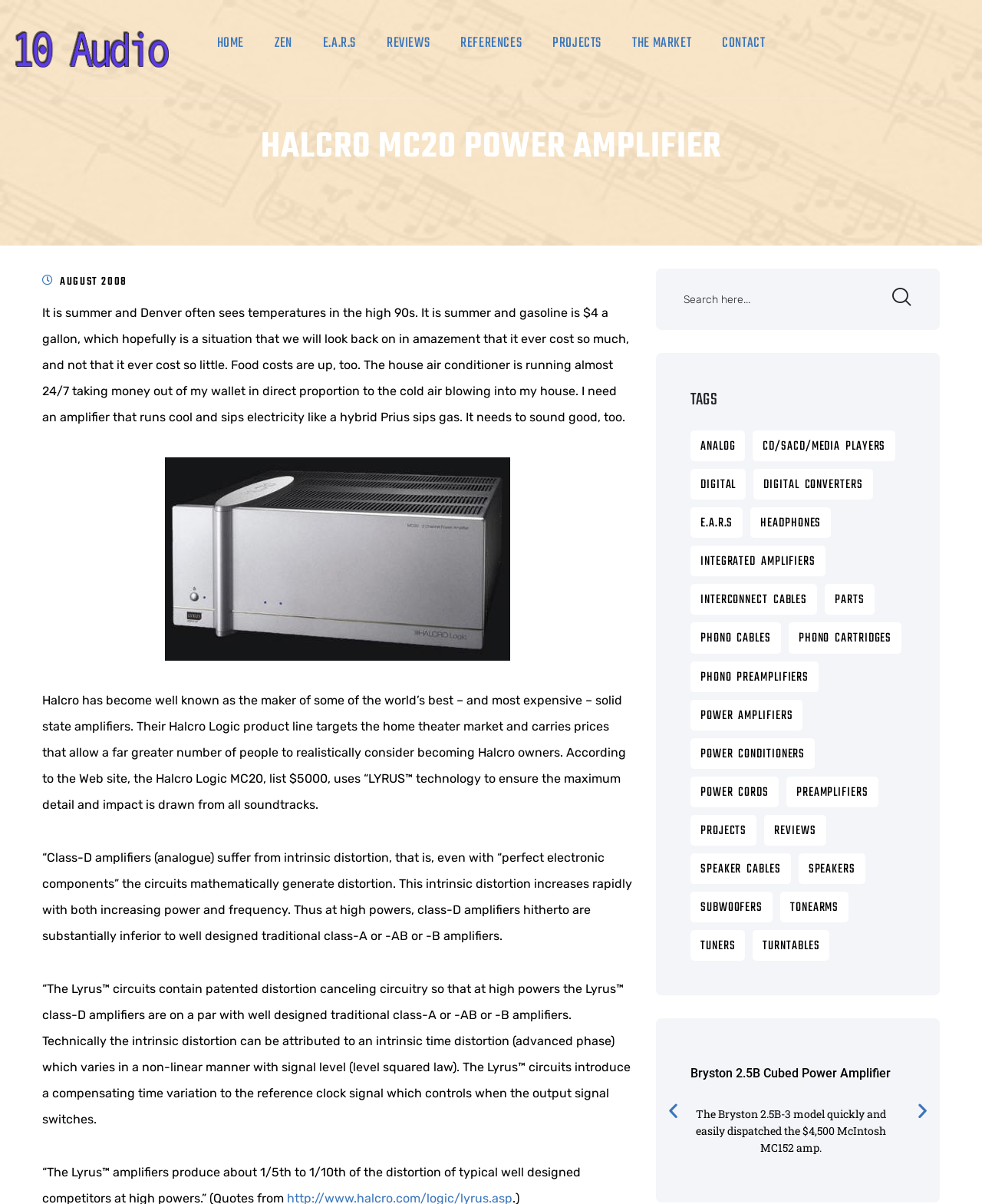Give the bounding box coordinates for this UI element: "name="s" placeholder="Search here..."". The coordinates should be four float numbers between 0 and 1, arranged as [left, top, right, bottom].

[0.668, 0.223, 0.957, 0.274]